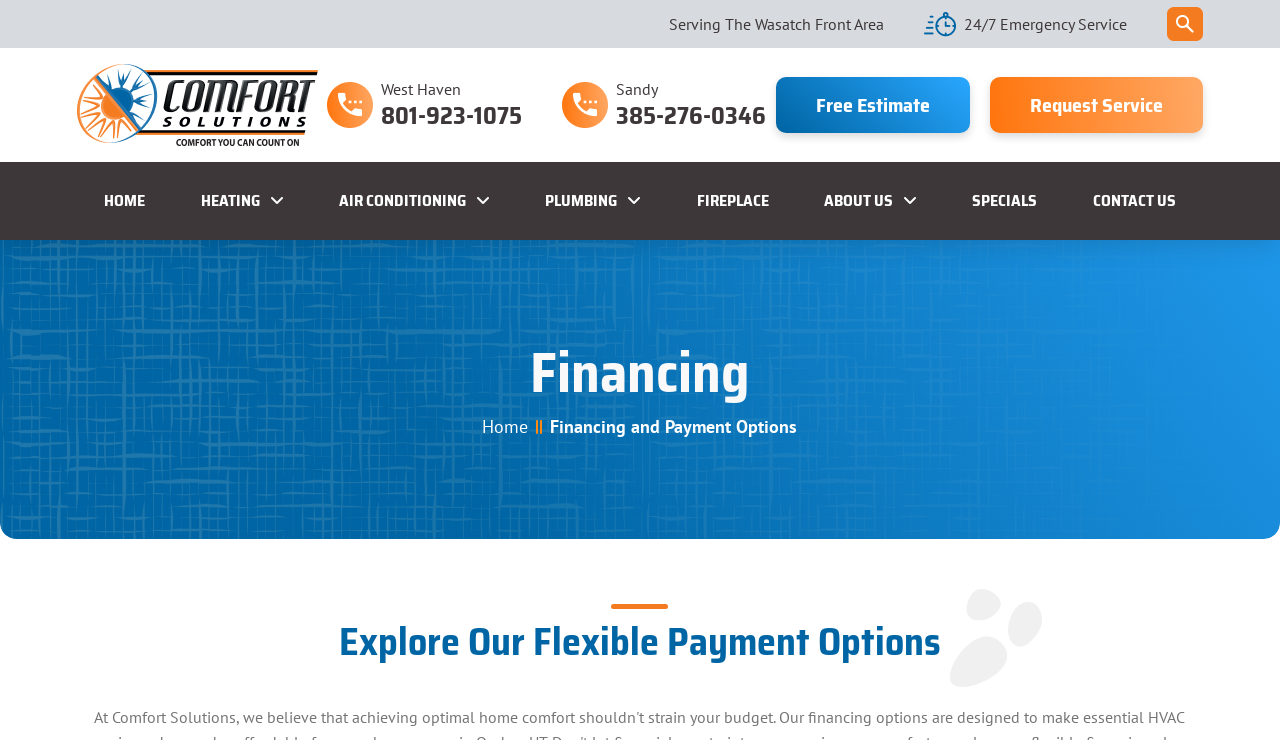Please provide a brief answer to the question using only one word or phrase: 
What is the main topic of the current webpage?

Financing